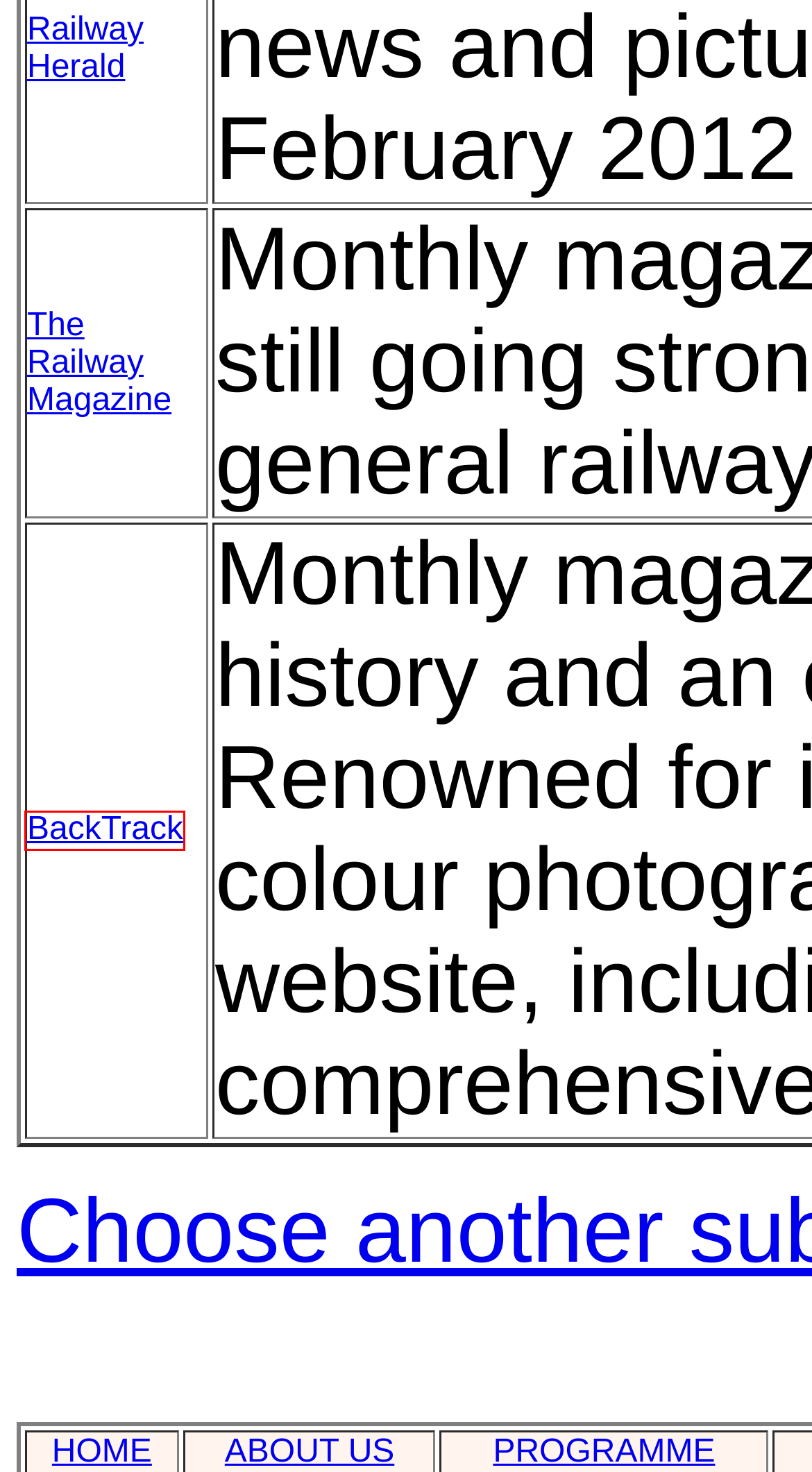You’re provided with a screenshot of a webpage that has a red bounding box around an element. Choose the best matching webpage description for the new page after clicking the element in the red box. The options are:
A. RUISLIP LIDO RAILWAY | Britain's longest 12 inch gauge railway
B. International
Steam Locomotives 2024
C. Colour Rail
D. Railway Herald
E. Pendragon Publishing Magazine and Books | Pendragon Publishing publishers of BackTrack journal,
F. High Wycombe & District Model Railway Society
G. Home - Helston Railway
H. Home

E